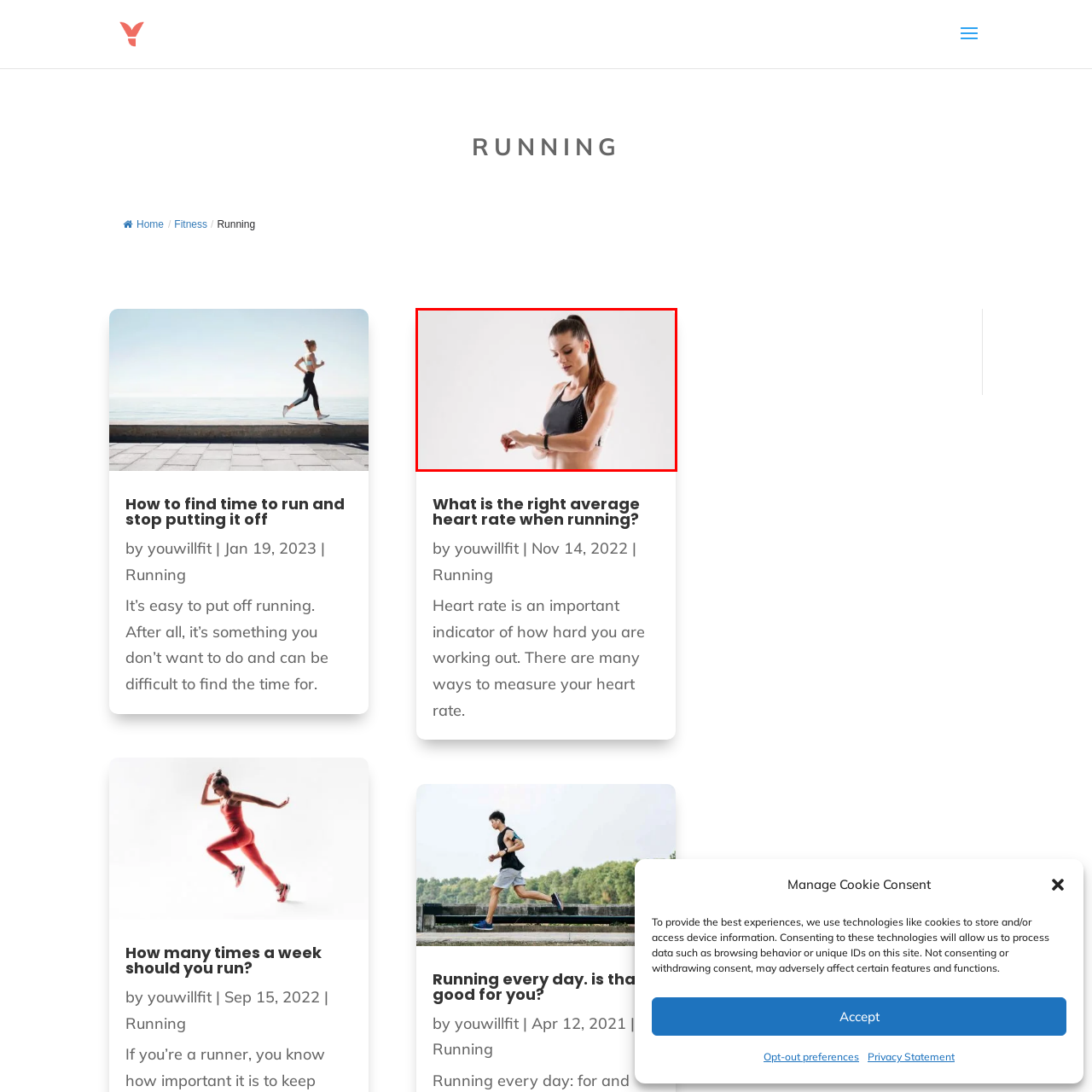What is the style of the woman's hair?
Look at the image enclosed by the red bounding box and give a detailed answer using the visual information available in the image.

The woman's long, straight hair is pulled back into a sleek ponytail, allowing her focus on the fitness wristwatch to take center stage and highlighting her athletic appearance.